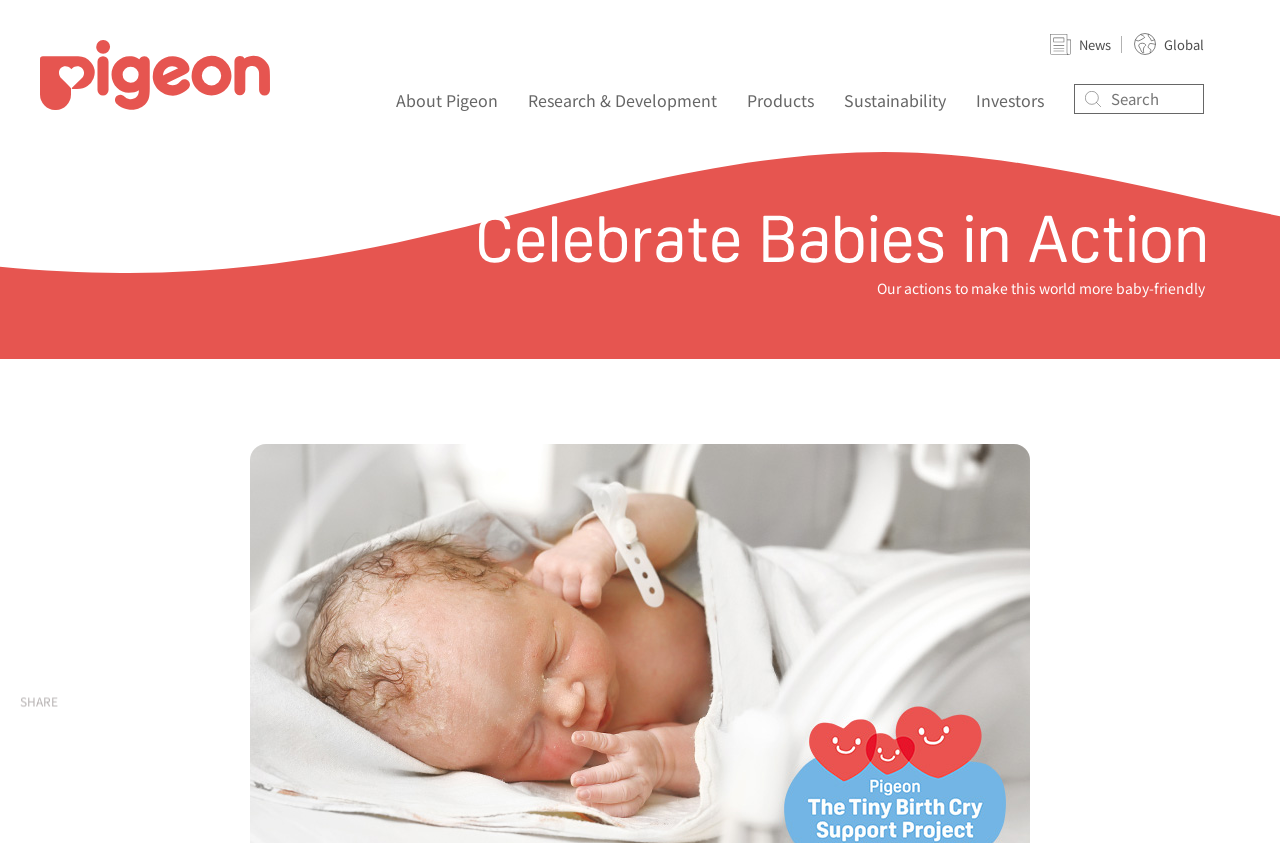Use the details in the image to answer the question thoroughly: 
What is the name of the company?

The name of the company can be inferred from the link 'pigeon' at the top left corner of the webpage, which is also accompanied by an image of a pigeon.